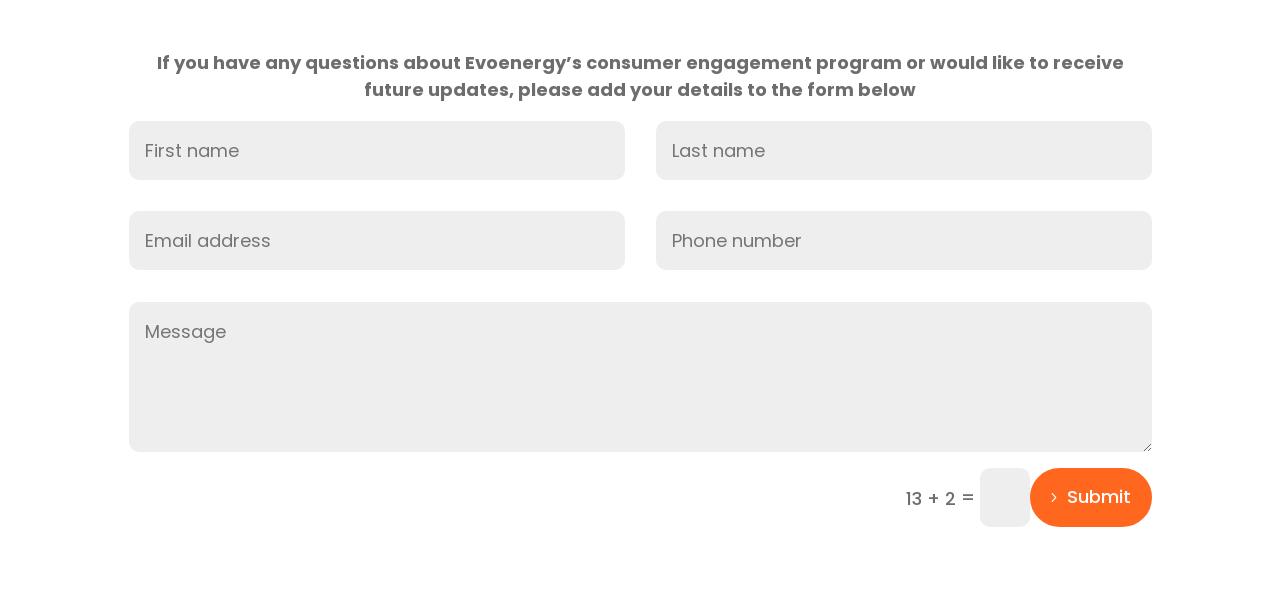Give a one-word or one-phrase response to the question:
What is the purpose of the form?

To receive updates